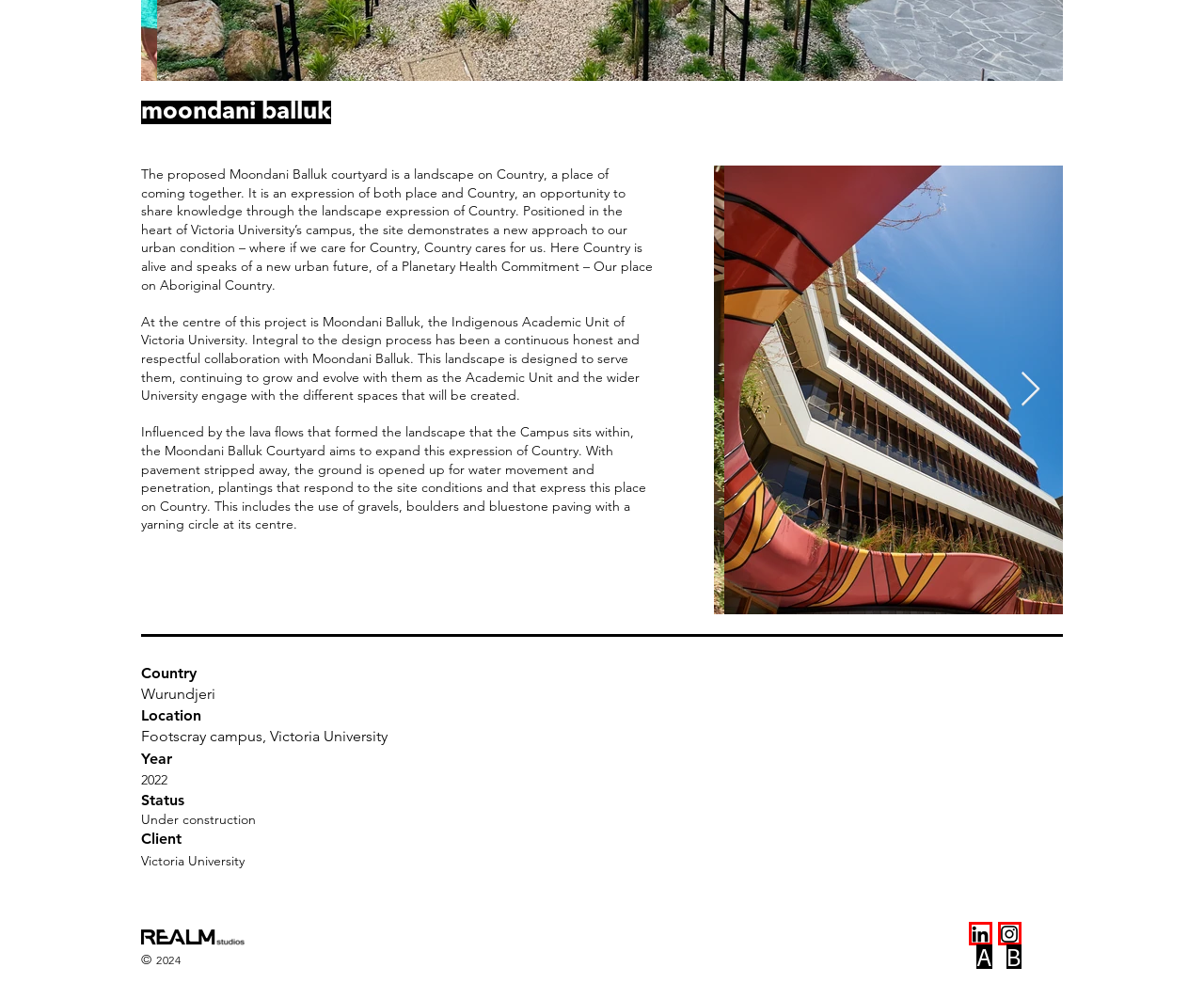Based on the description: aria-label="Black LinkedIn Icon", select the HTML element that best fits. Reply with the letter of the correct choice from the options given.

A